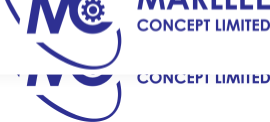What symbol is incorporated into the logo?
Please provide a comprehensive answer to the question based on the webpage screenshot.

The logo incorporates a stylized gear symbol, which conveys innovation and efficiency, reflecting the company's mission to provide high-quality services and solutions.